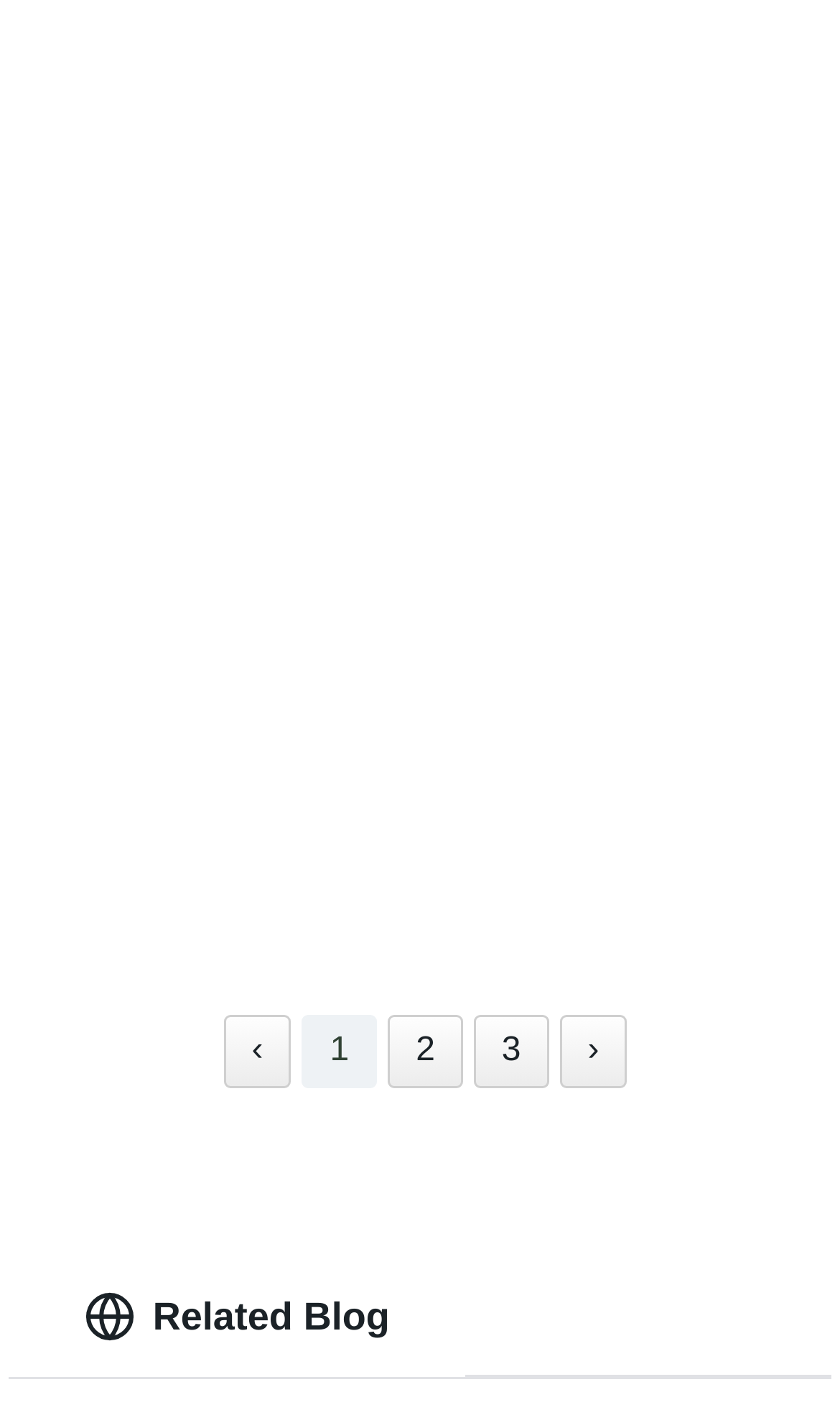Given the following UI element description: "2", find the bounding box coordinates in the webpage screenshot.

[0.462, 0.717, 0.551, 0.769]